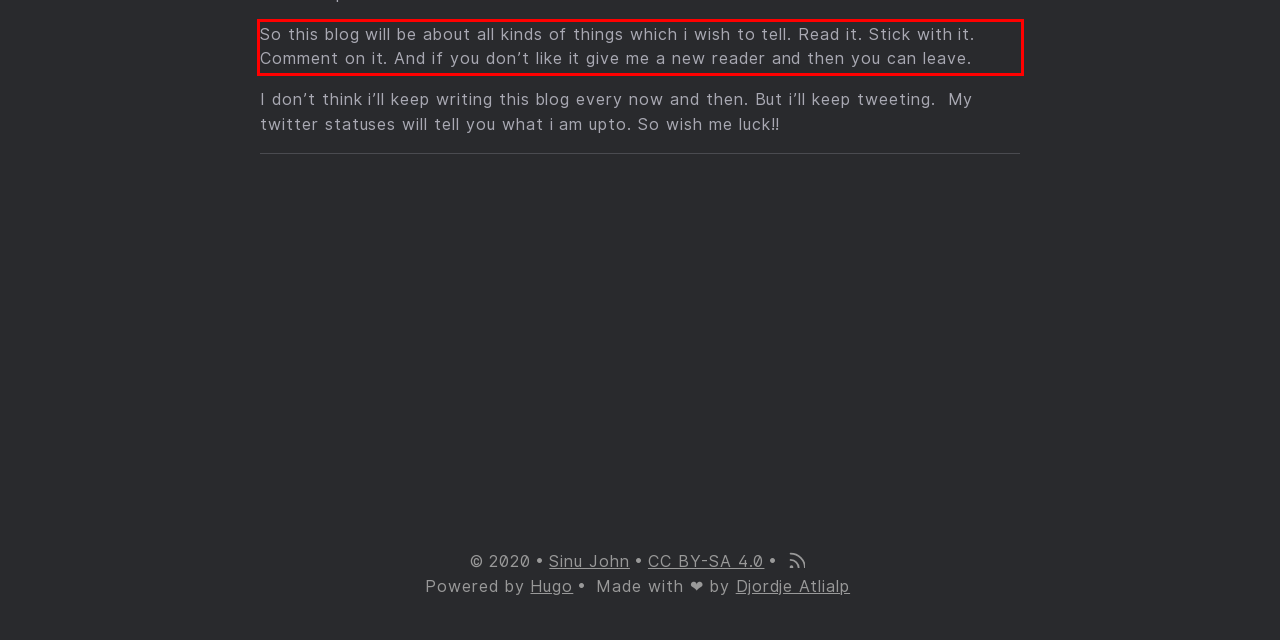Please perform OCR on the UI element surrounded by the red bounding box in the given webpage screenshot and extract its text content.

So this blog will be about all kinds of things which i wish to tell. Read it. Stick with it. Comment on it. And if you don’t like it give me a new reader and then you can leave.